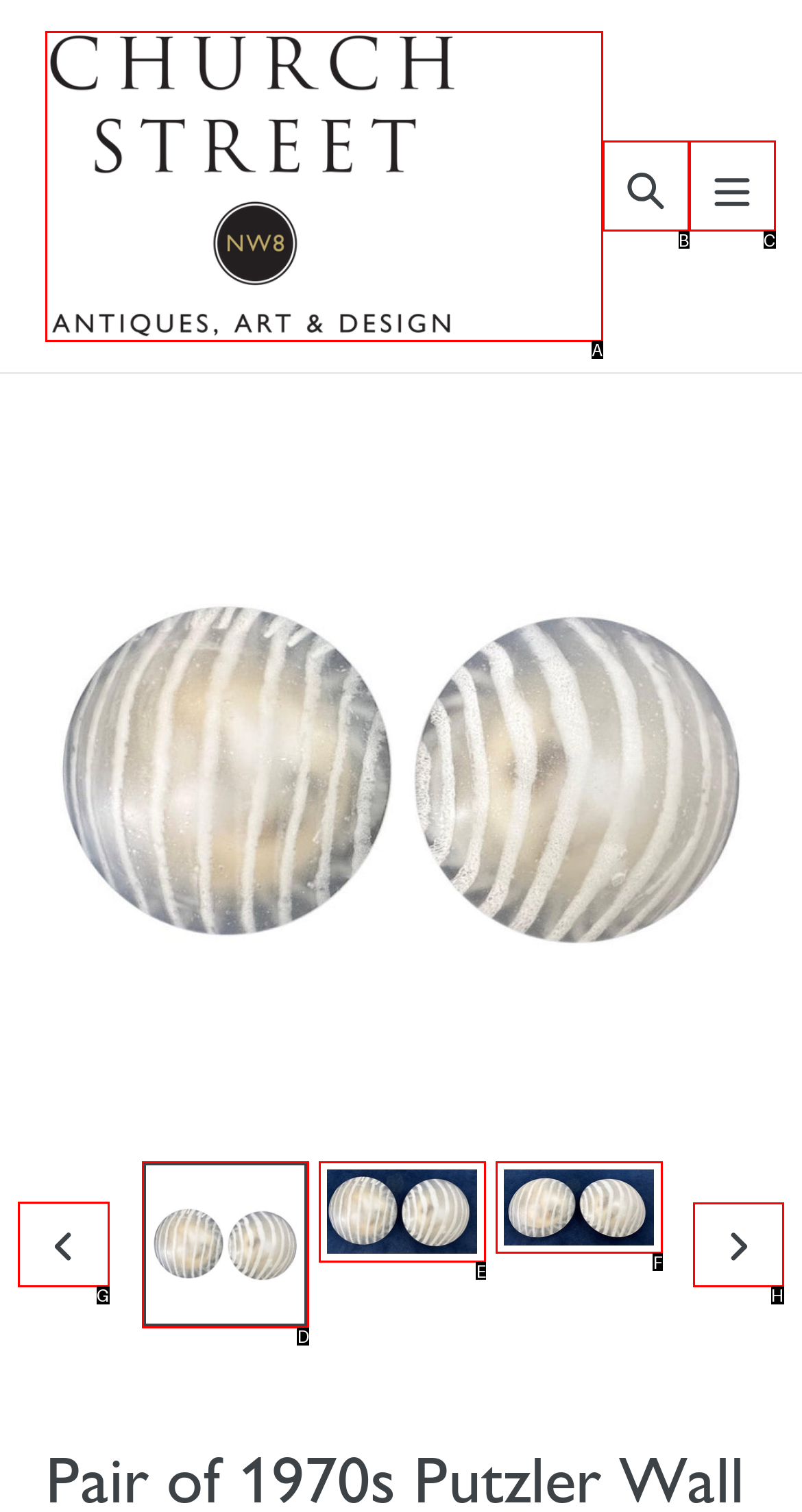Select the HTML element that needs to be clicked to perform the task: View the previous slide. Reply with the letter of the chosen option.

G